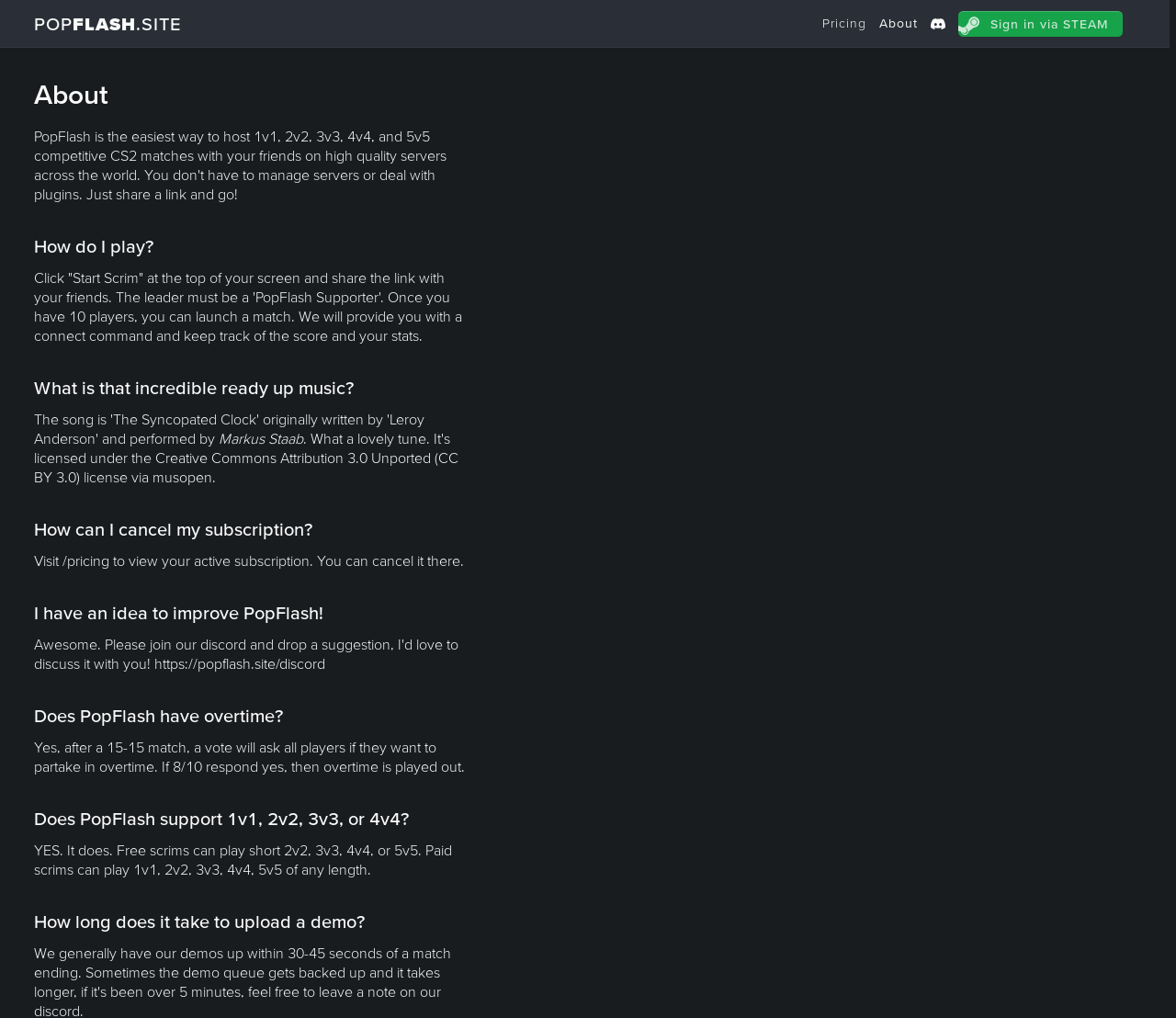Identify the bounding box coordinates necessary to click and complete the given instruction: "Check the Discord link".

[0.131, 0.644, 0.276, 0.66]